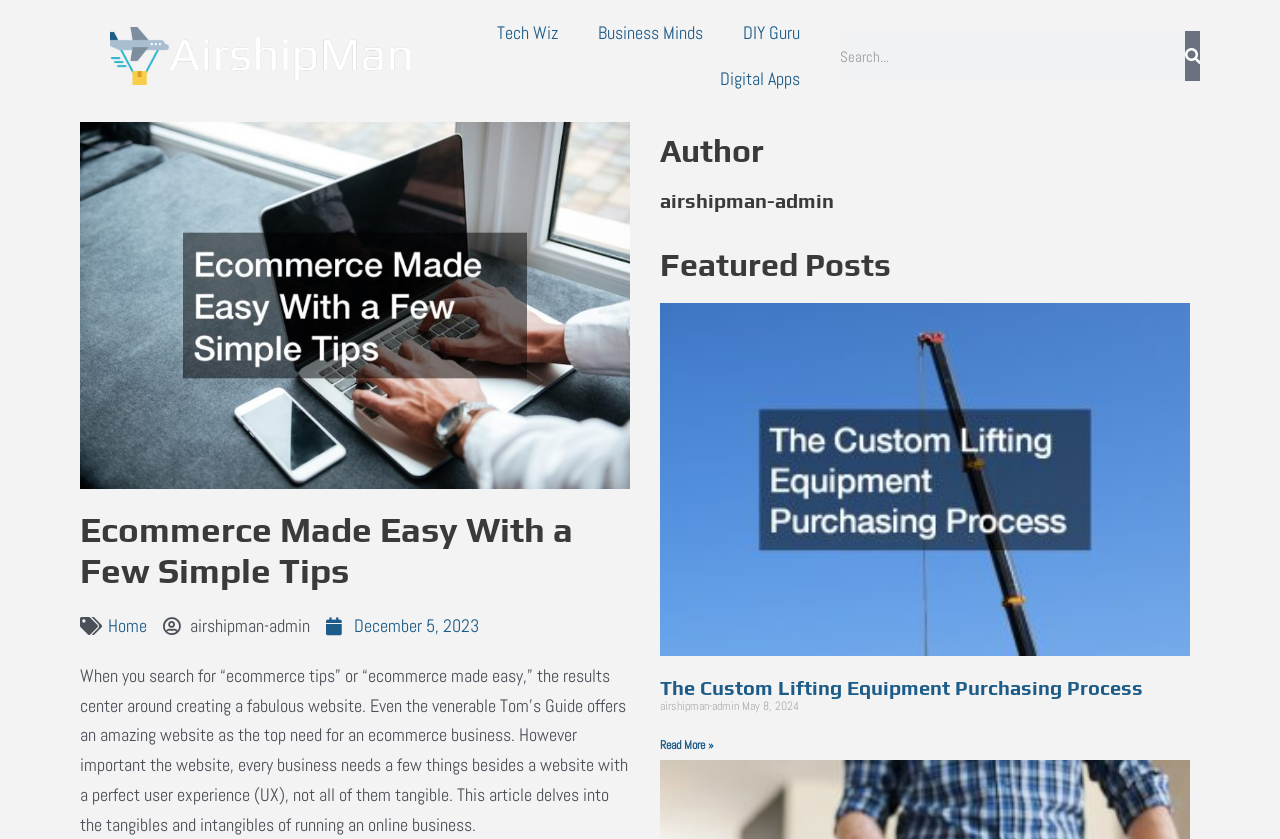Bounding box coordinates must be specified in the format (top-left x, top-left y, bottom-right x, bottom-right y). All values should be floating point numbers between 0 and 1. What are the bounding box coordinates of the UI element described as: Tech Wiz

[0.373, 0.012, 0.452, 0.067]